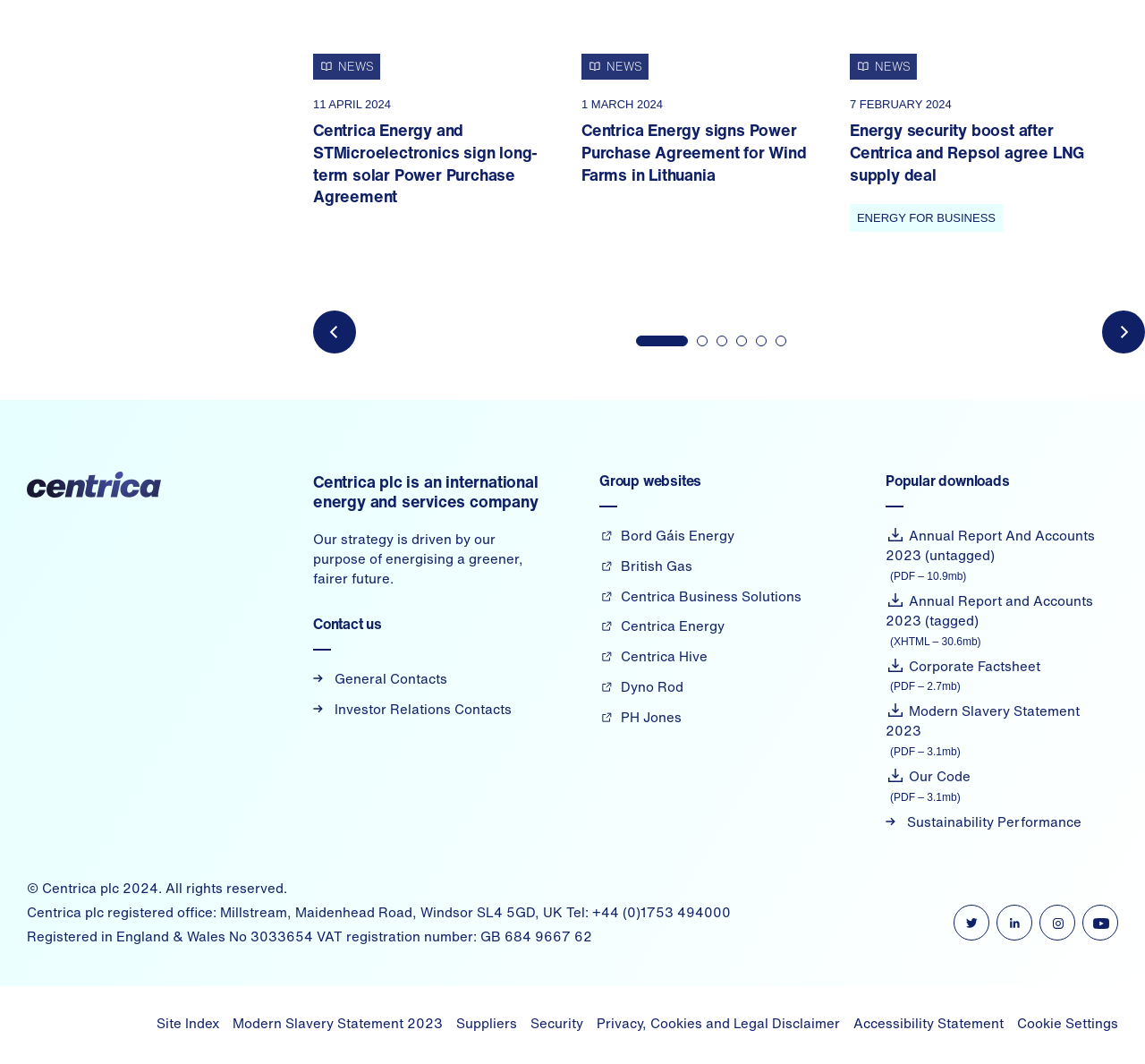What is the title of the first link under 'Popular downloads'? Look at the image and give a one-word or short phrase answer.

Annual Report And Accounts 2023 (untagged)